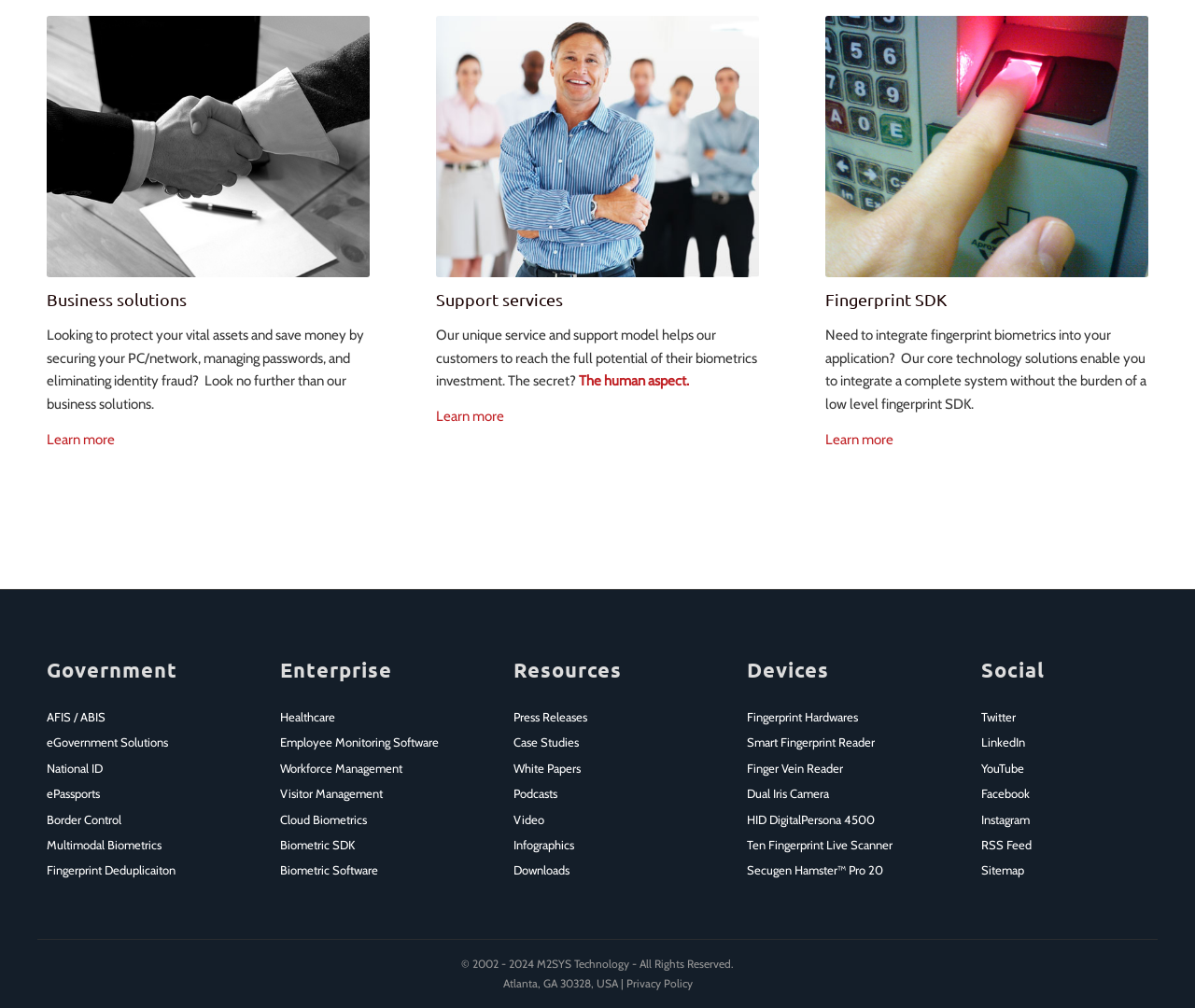Find and indicate the bounding box coordinates of the region you should select to follow the given instruction: "Visit Twitter page".

[0.821, 0.699, 0.856, 0.724]